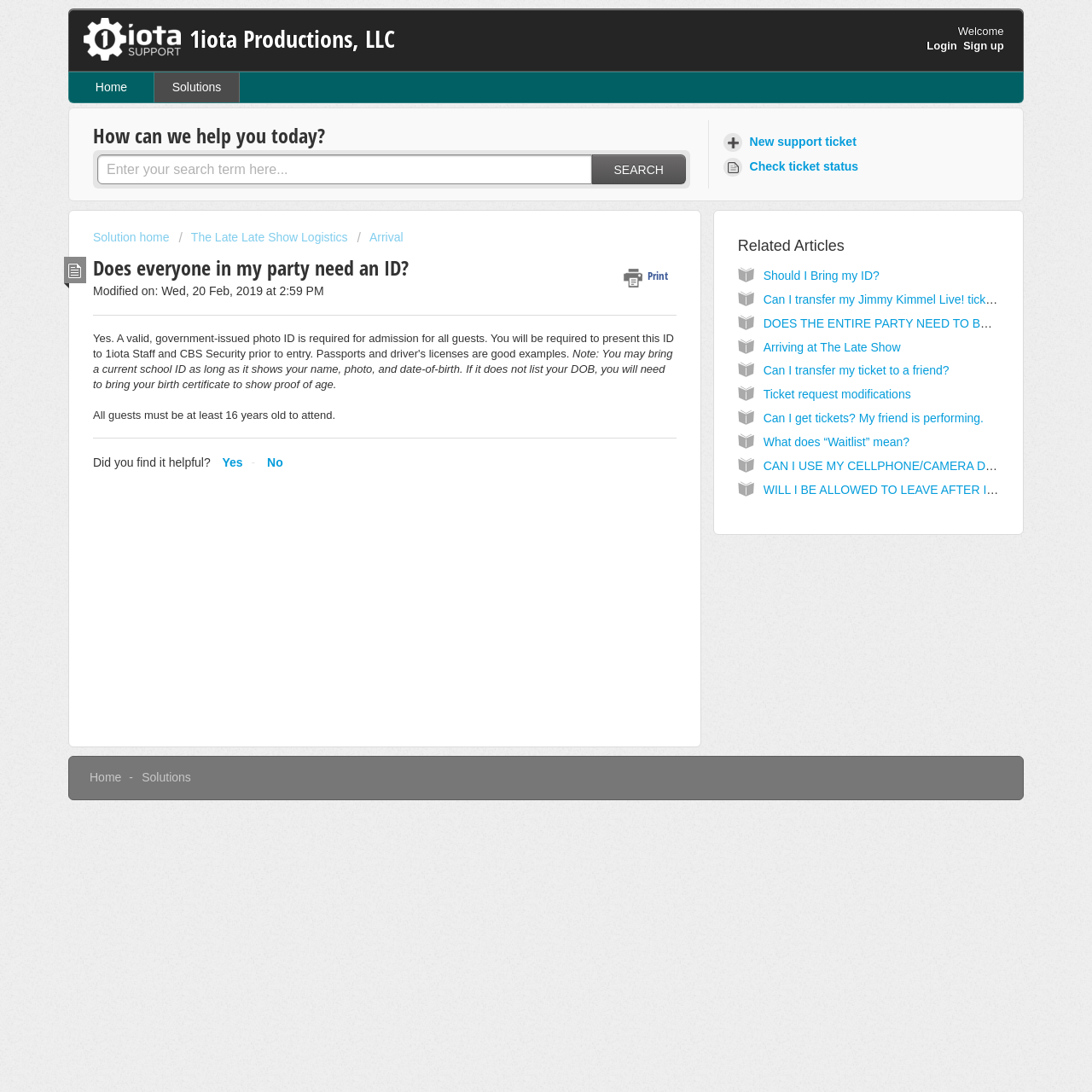Please identify the bounding box coordinates of the element I need to click to follow this instruction: "Click the 'Print' button".

[0.571, 0.239, 0.62, 0.266]